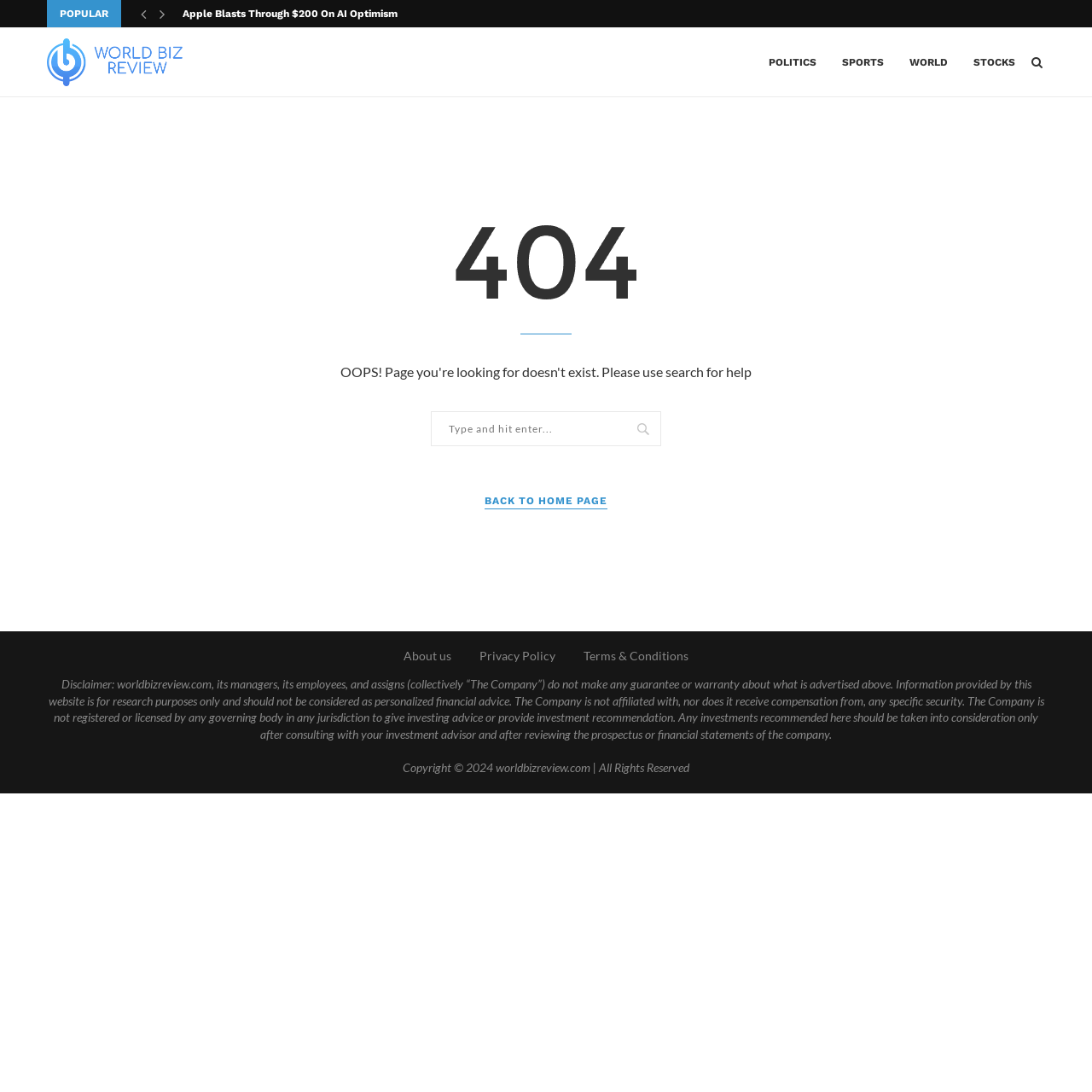Provide the bounding box coordinates for the UI element that is described by this text: "About us". The coordinates should be in the form of four float numbers between 0 and 1: [left, top, right, bottom].

[0.37, 0.594, 0.413, 0.607]